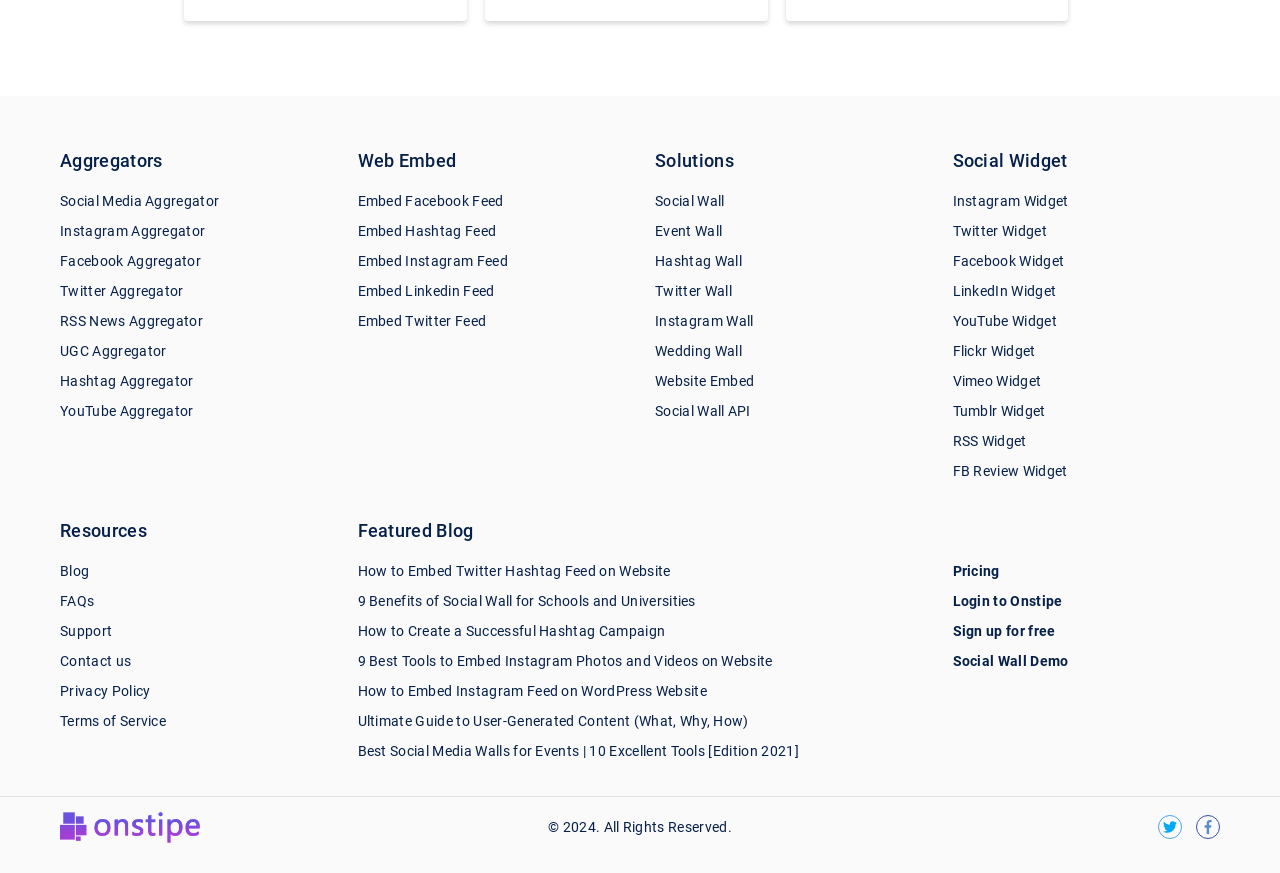Please identify the coordinates of the bounding box that should be clicked to fulfill this instruction: "Click on Social Media Aggregator".

[0.047, 0.221, 0.171, 0.239]